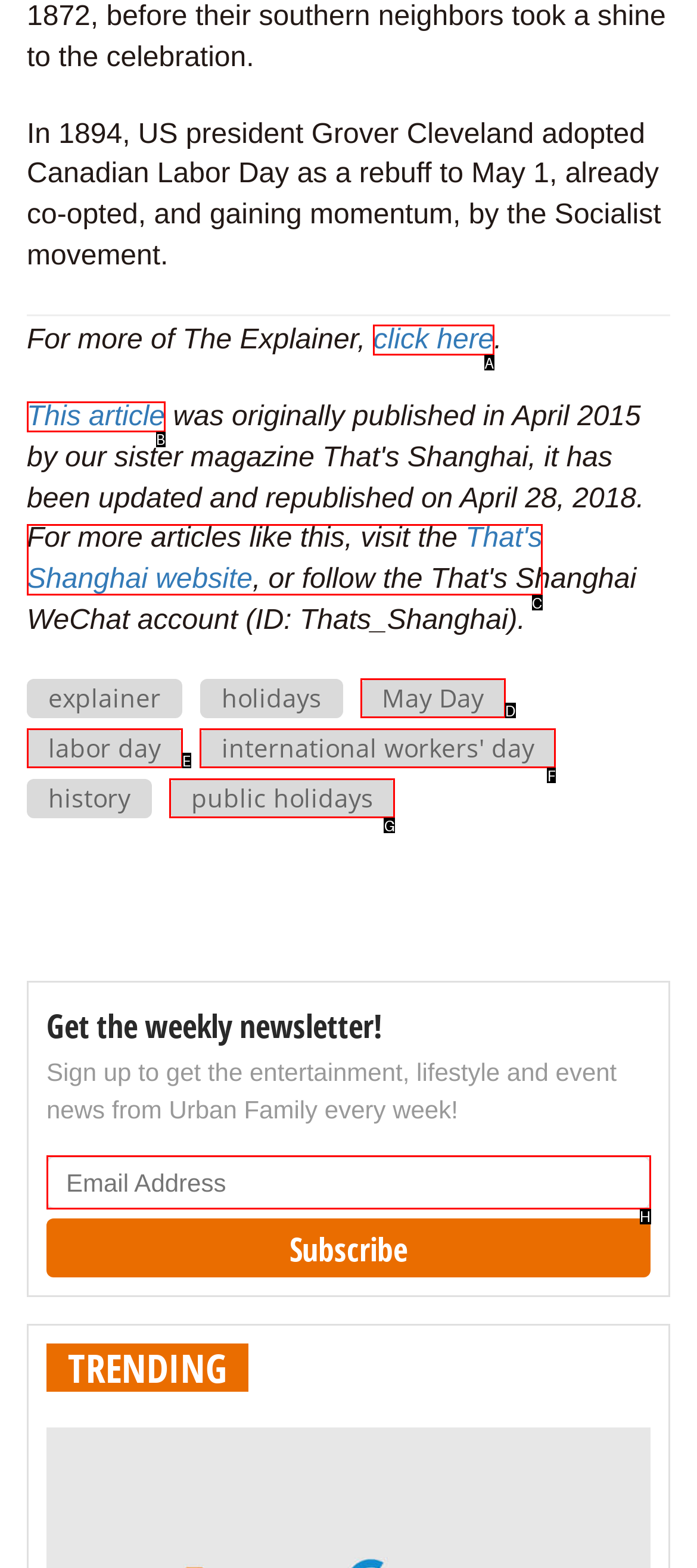Select the correct option based on the description: international workers' day
Answer directly with the option’s letter.

F